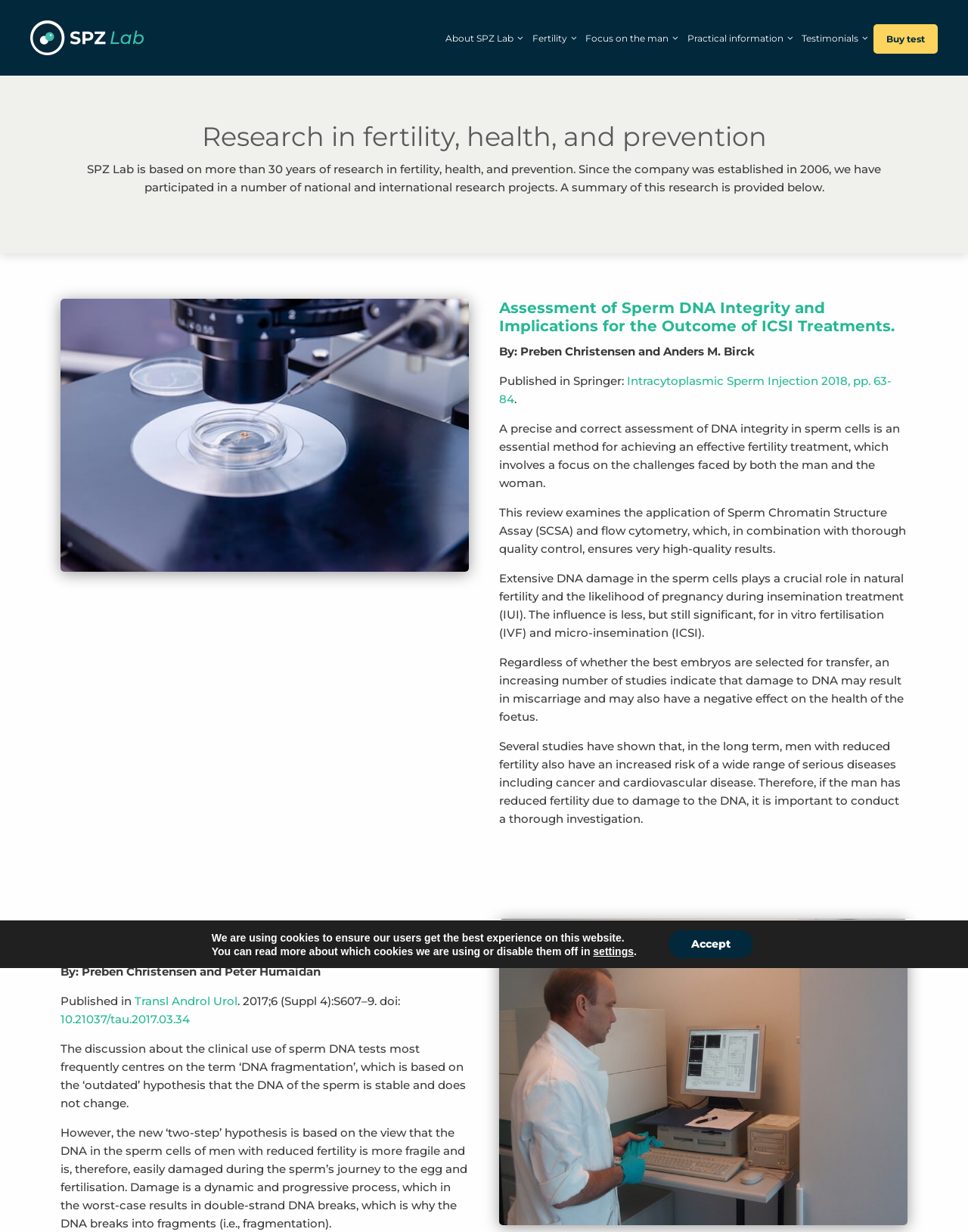From the webpage screenshot, predict the bounding box coordinates (top-left x, top-left y, bottom-right x, bottom-right y) for the UI element described here: Practical information

[0.71, 0.023, 0.821, 0.04]